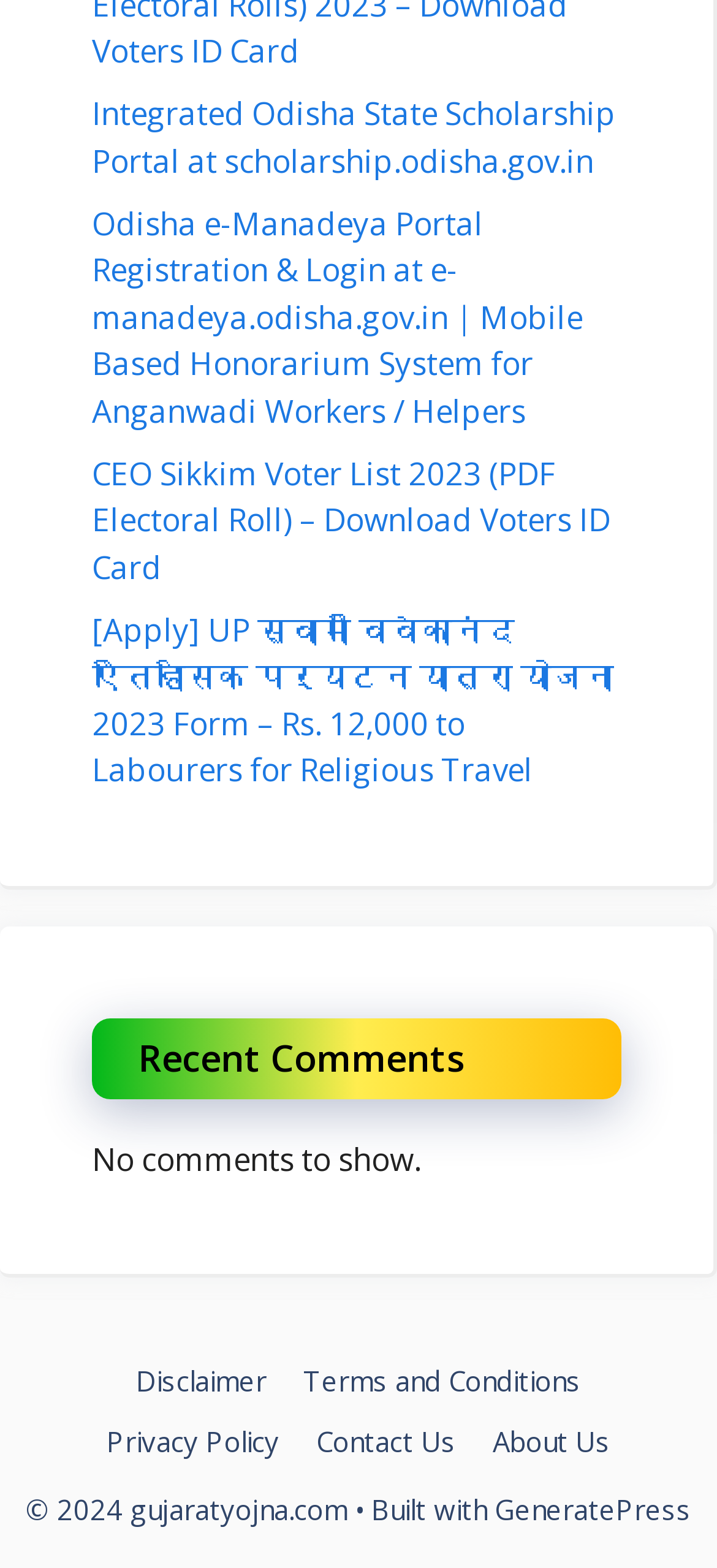What is the theme or framework used to build the website?
Based on the image, answer the question with as much detail as possible.

The link at the bottom of the webpage has the text 'GeneratePress', which suggests that the theme or framework used to build the website is GeneratePress.